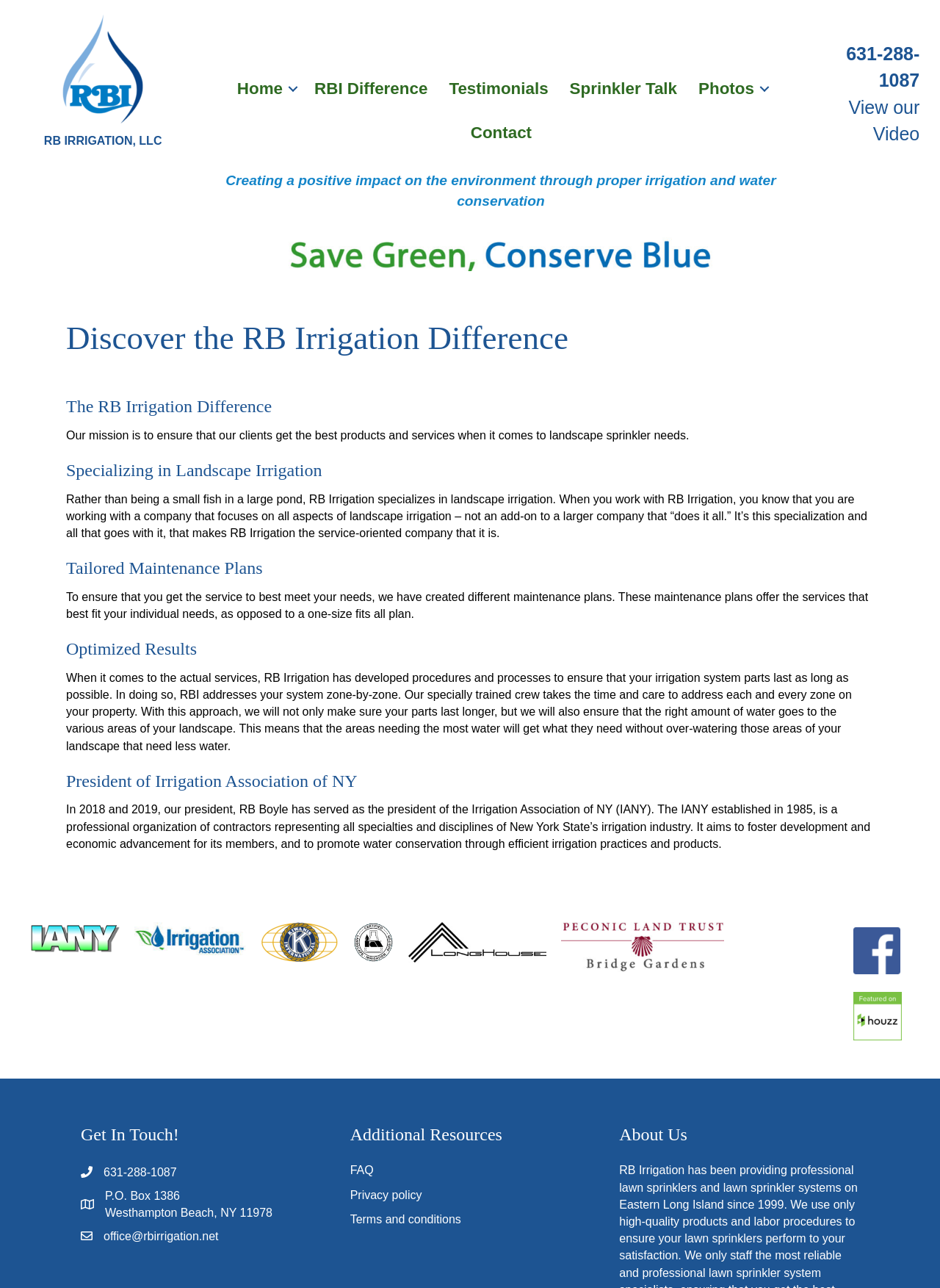What is the main focus of RB Irrigation?
Answer the question with just one word or phrase using the image.

Landscape Irrigation